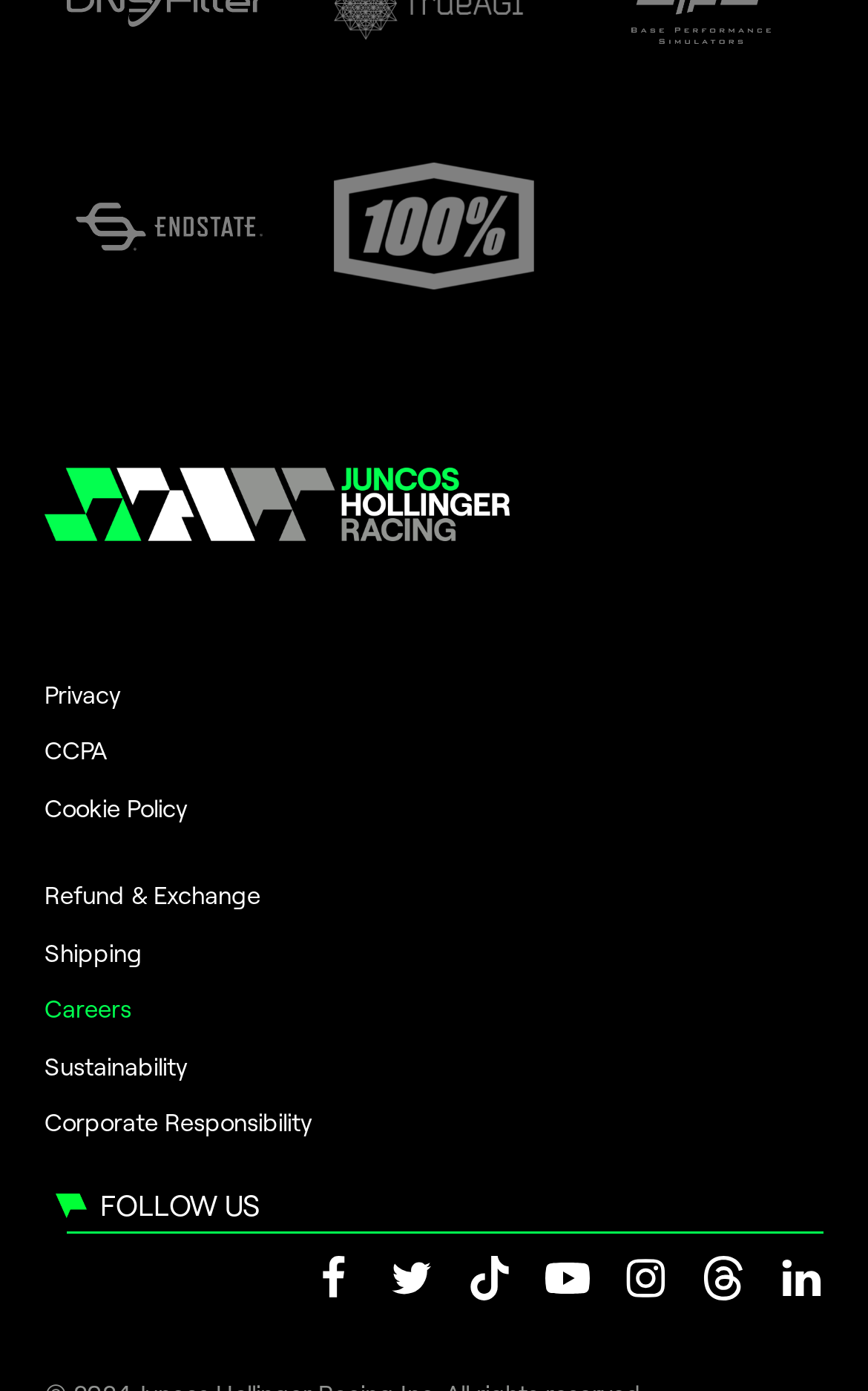Find the bounding box coordinates for the area that should be clicked to accomplish the instruction: "visit Endstate".

[0.077, 0.14, 0.308, 0.184]